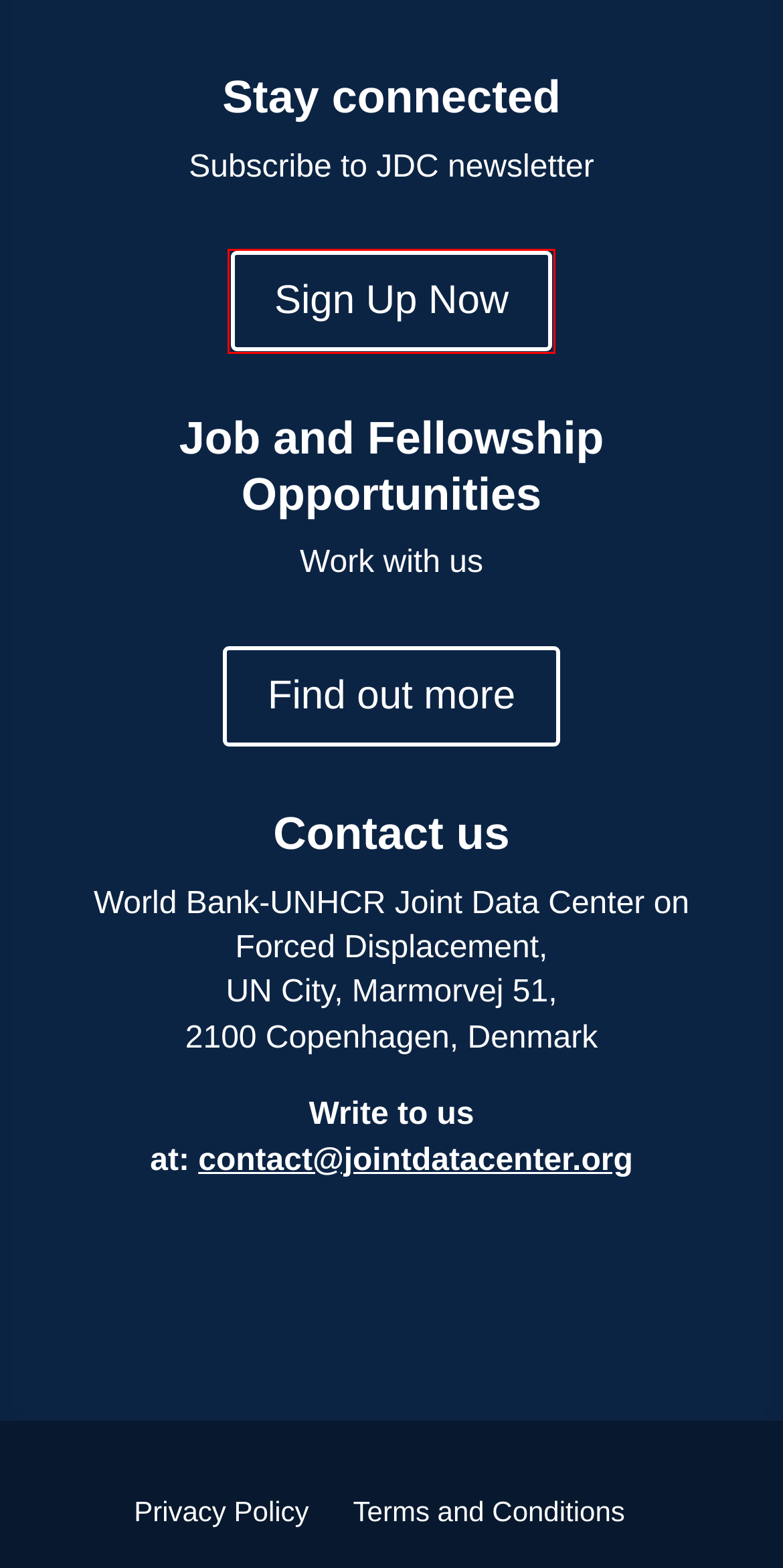Look at the screenshot of a webpage with a red bounding box and select the webpage description that best corresponds to the new page after clicking the element in the red box. Here are the options:
A. Job opportunities and Fellowships|Joint Data Center
B. Newsletters
C. JDC Strategy for 2021 – 2023|Joint Data Center
D. Privacy Notice
E. Data systems and tools|Joint Data Center
F. Publications and reports|Joint Data Center
G. Terms and Conditions of Using Our Site
H. JDC Annual Report 2022|Joint Data Center

B